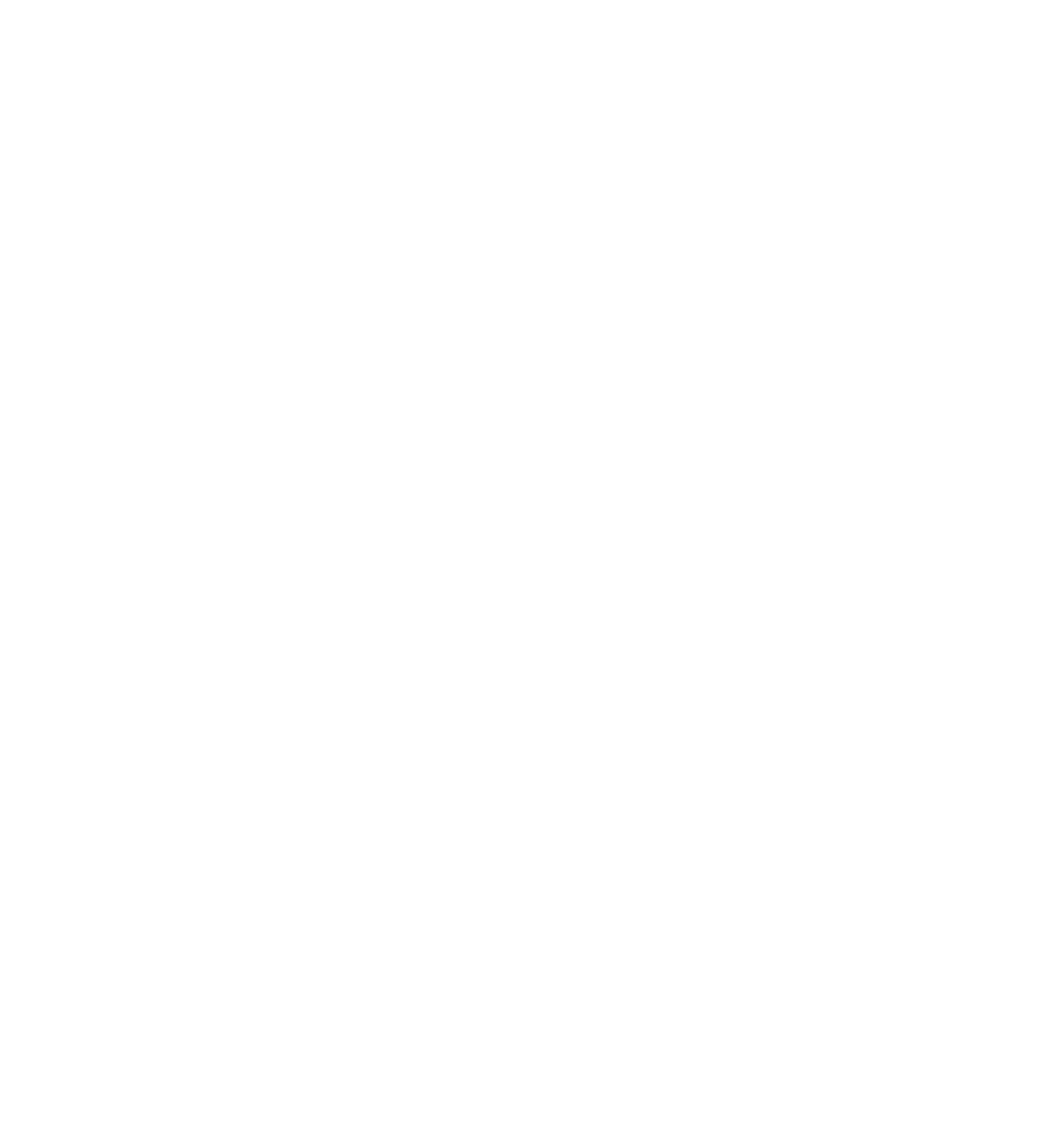Identify the bounding box for the UI element that is described as follows: "Web Development Project Ideas".

[0.773, 0.063, 0.937, 0.076]